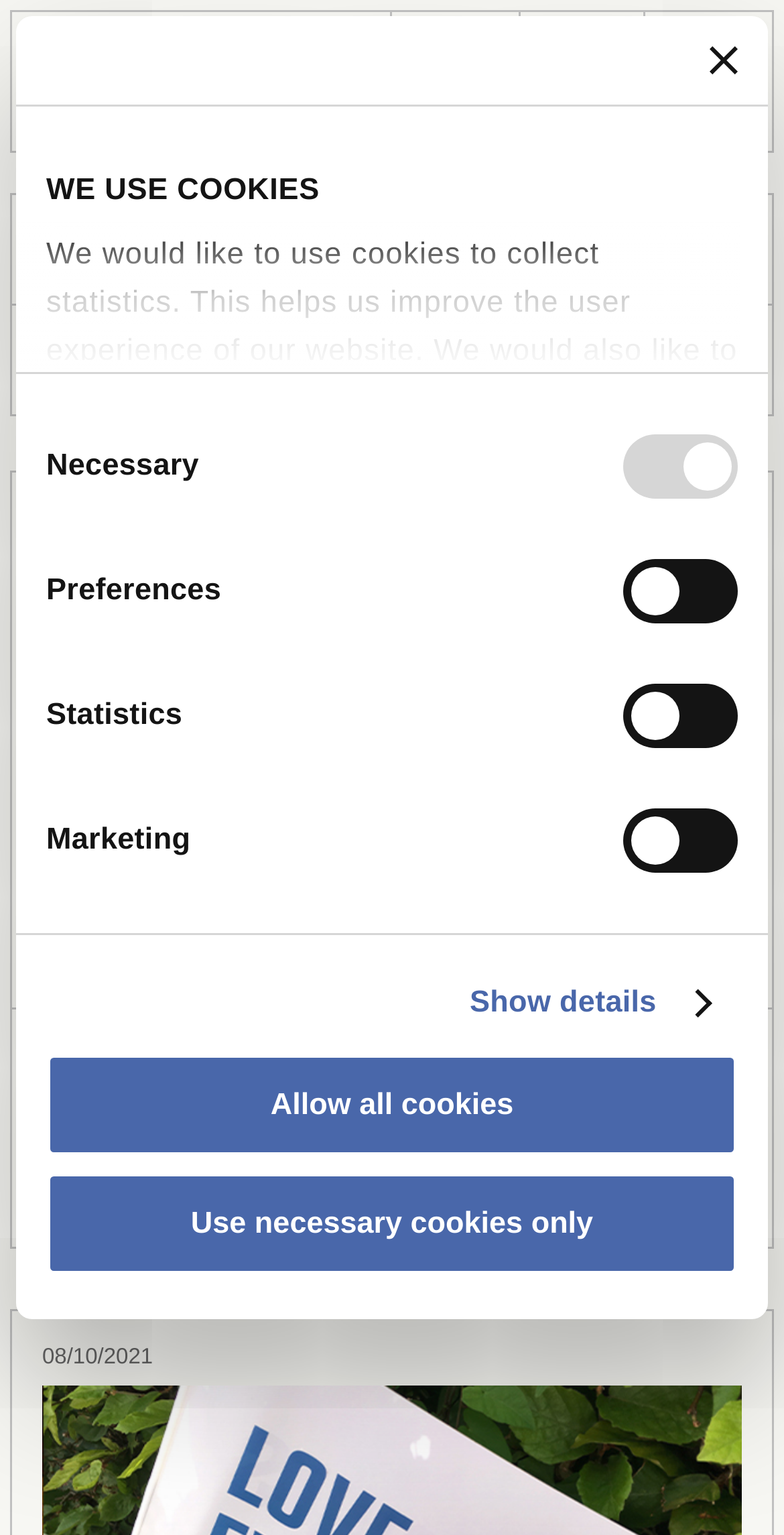Describe in detail what you see on the webpage.

The webpage is about Copenhagen Business School (CBS) and its involvement in the 2021 WorldPride event. At the top of the page, there is a dialog box with a "Close banner" button and a tab panel with a heading "WE USE COOKIES". Below the dialog box, there are three buttons: "Use necessary cookies only", "Allow all cookies", and a "Show details" link.

On the top-left corner of the page, there are several links: "CBS", "DANSK", "STUDY", "EXECUTIVE DEGREES", "RESEARCH", and "CBS AGENDA". The "CBS AGENDA" link has a heading "Scientific Knowledge for society - via the LGBTQIA+ Pride" below it.

The main content of the page is an introduction section, which describes how CBS is utilizing the WorldPride event to disseminate new research that promotes a diverse and inclusive culture in the workplace. The text also mentions the date "08/10/2021".